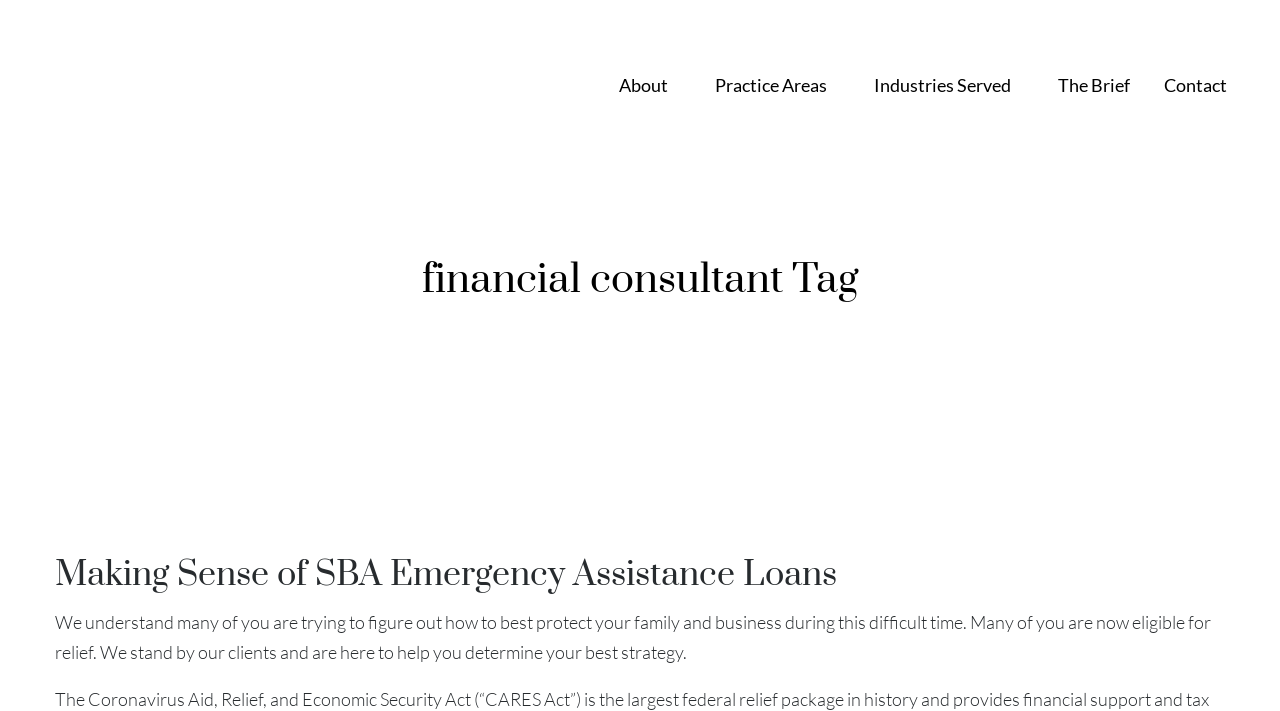For the element described, predict the bounding box coordinates as (top-left x, top-left y, bottom-right x, bottom-right y). All values should be between 0 and 1. Element description: Contact

[0.9, 0.028, 0.968, 0.211]